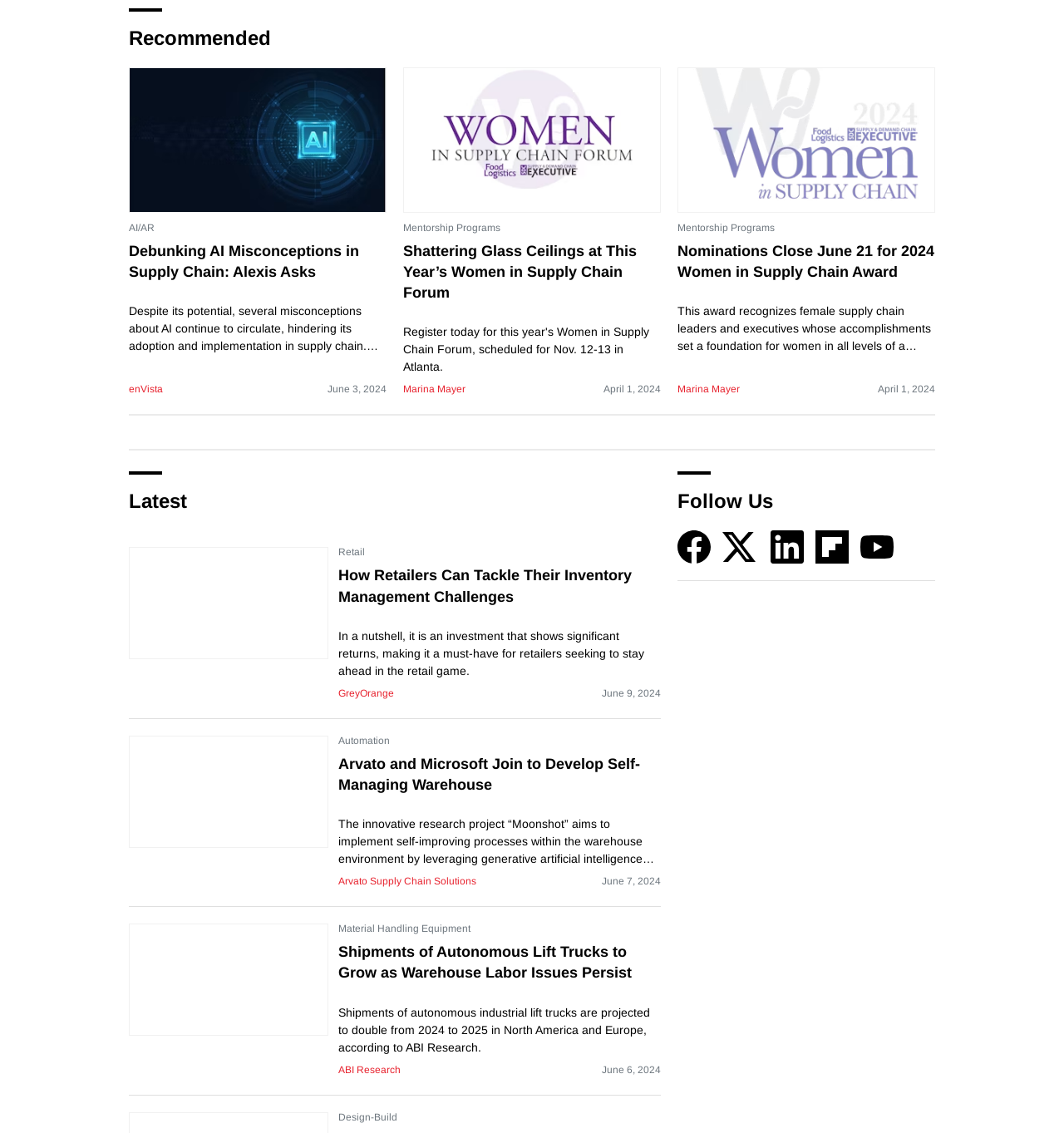What is the main topic of the webpage?
Answer briefly with a single word or phrase based on the image.

Supply Chain